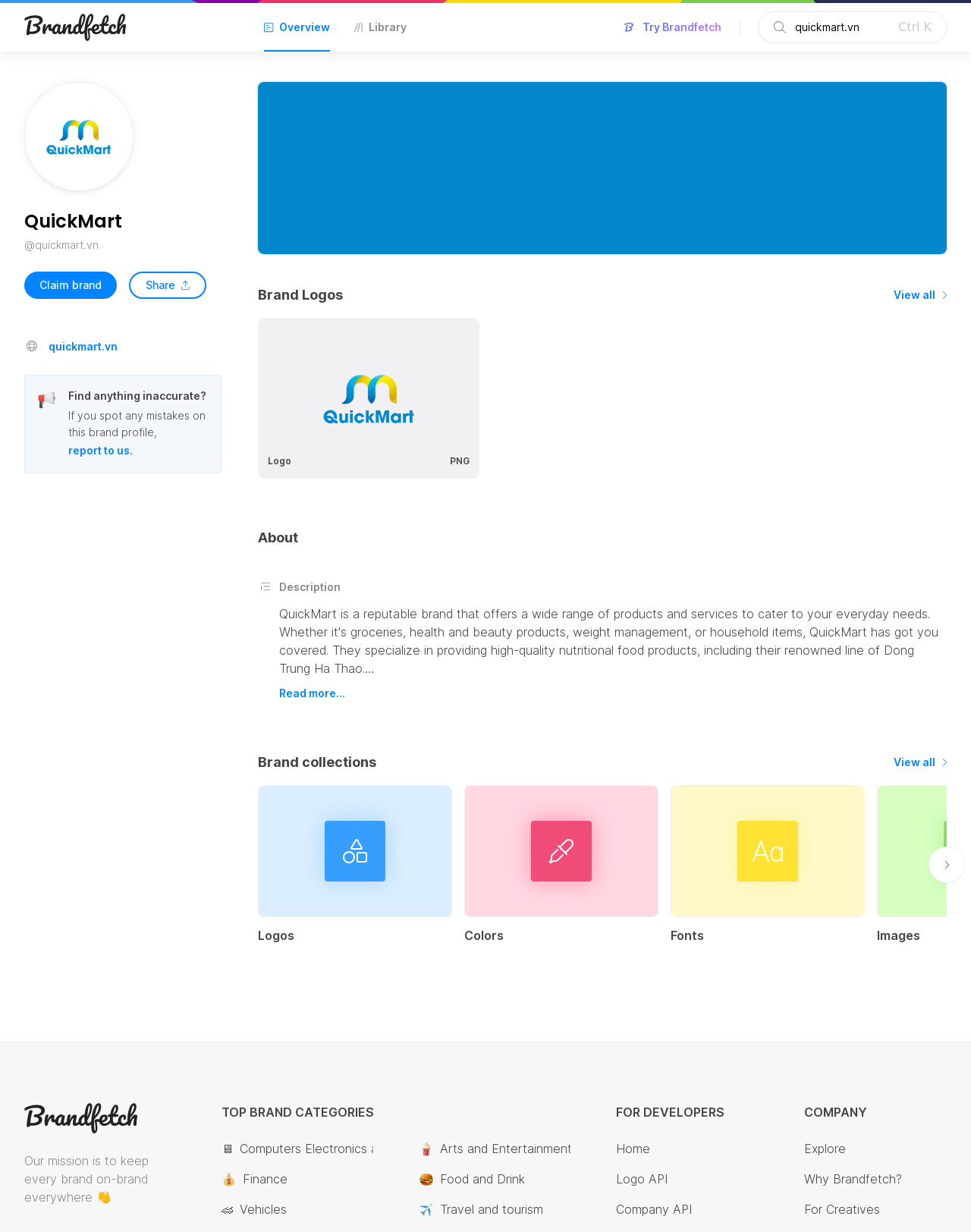Please reply to the following question using a single word or phrase: 
What is the brand name?

QuickMart